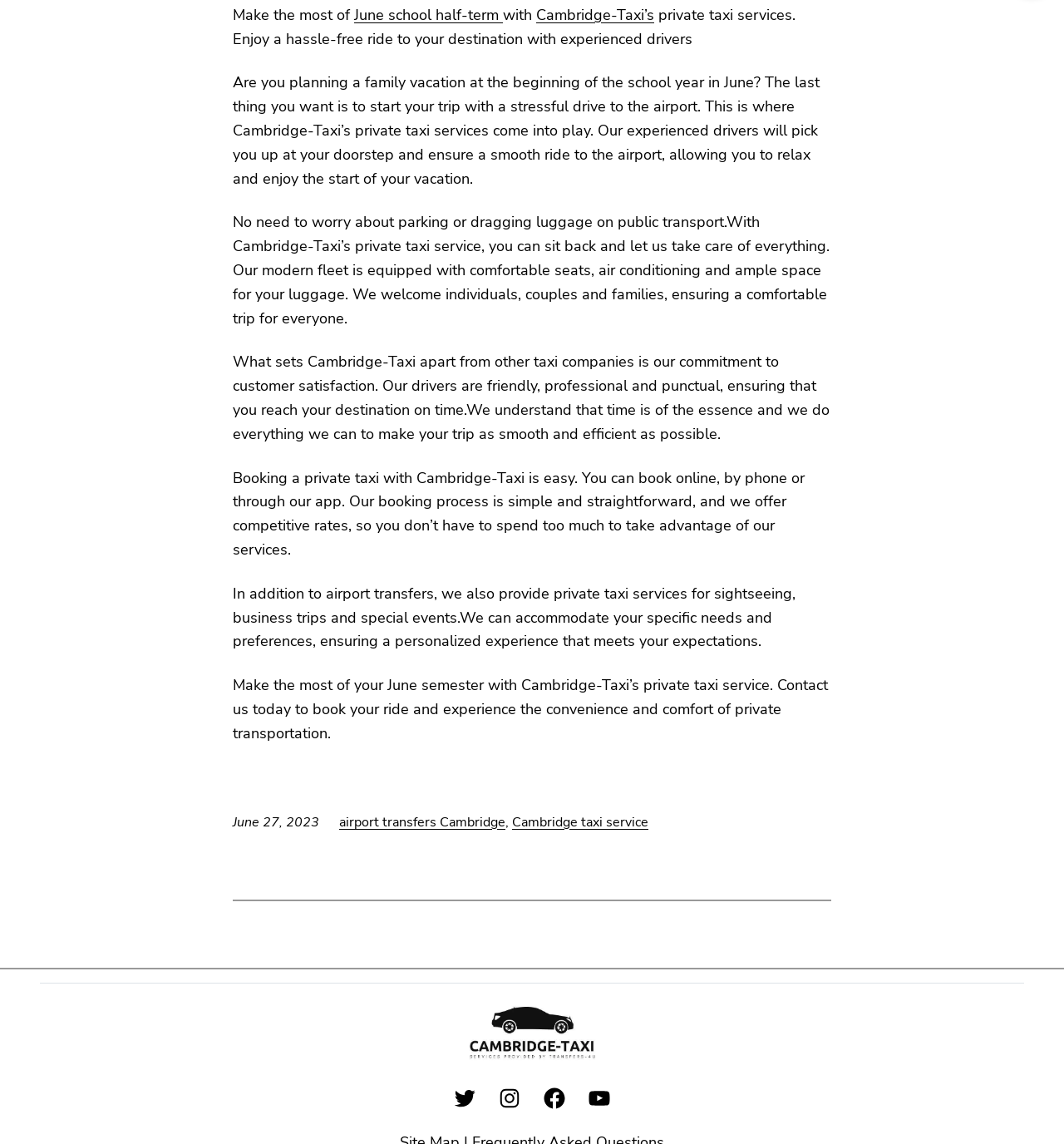Specify the bounding box coordinates of the area that needs to be clicked to achieve the following instruction: "Follow Cambridge-Taxi on Twitter".

[0.425, 0.949, 0.448, 0.971]